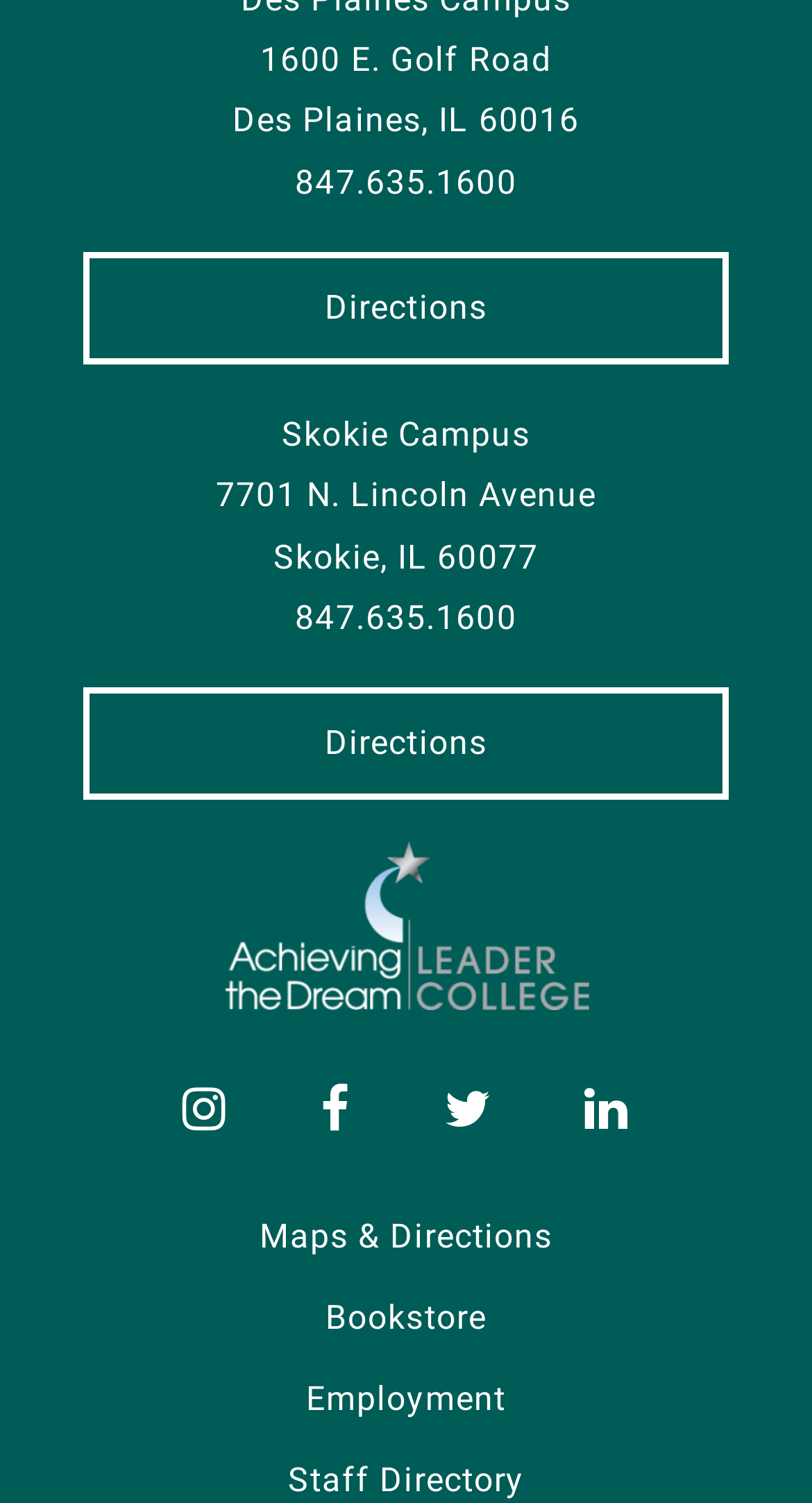Please find the bounding box coordinates in the format (top-left x, top-left y, bottom-right x, bottom-right y) for the given element description. Ensure the coordinates are floating point numbers between 0 and 1. Description: parent_node: Instagram

[0.276, 0.695, 0.724, 0.721]